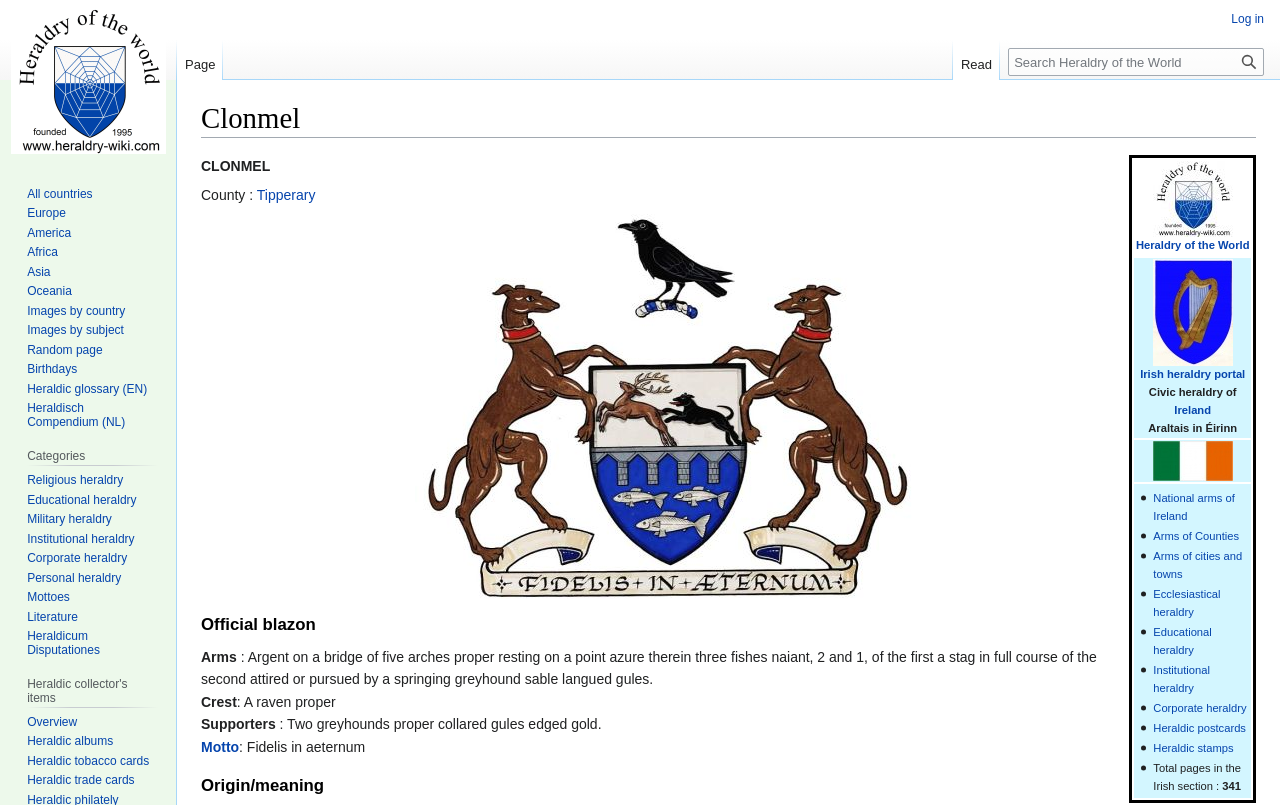Please reply to the following question using a single word or phrase: 
What is the color of the bridge in the official blazon of Clonmel's coat of arms?

Proper